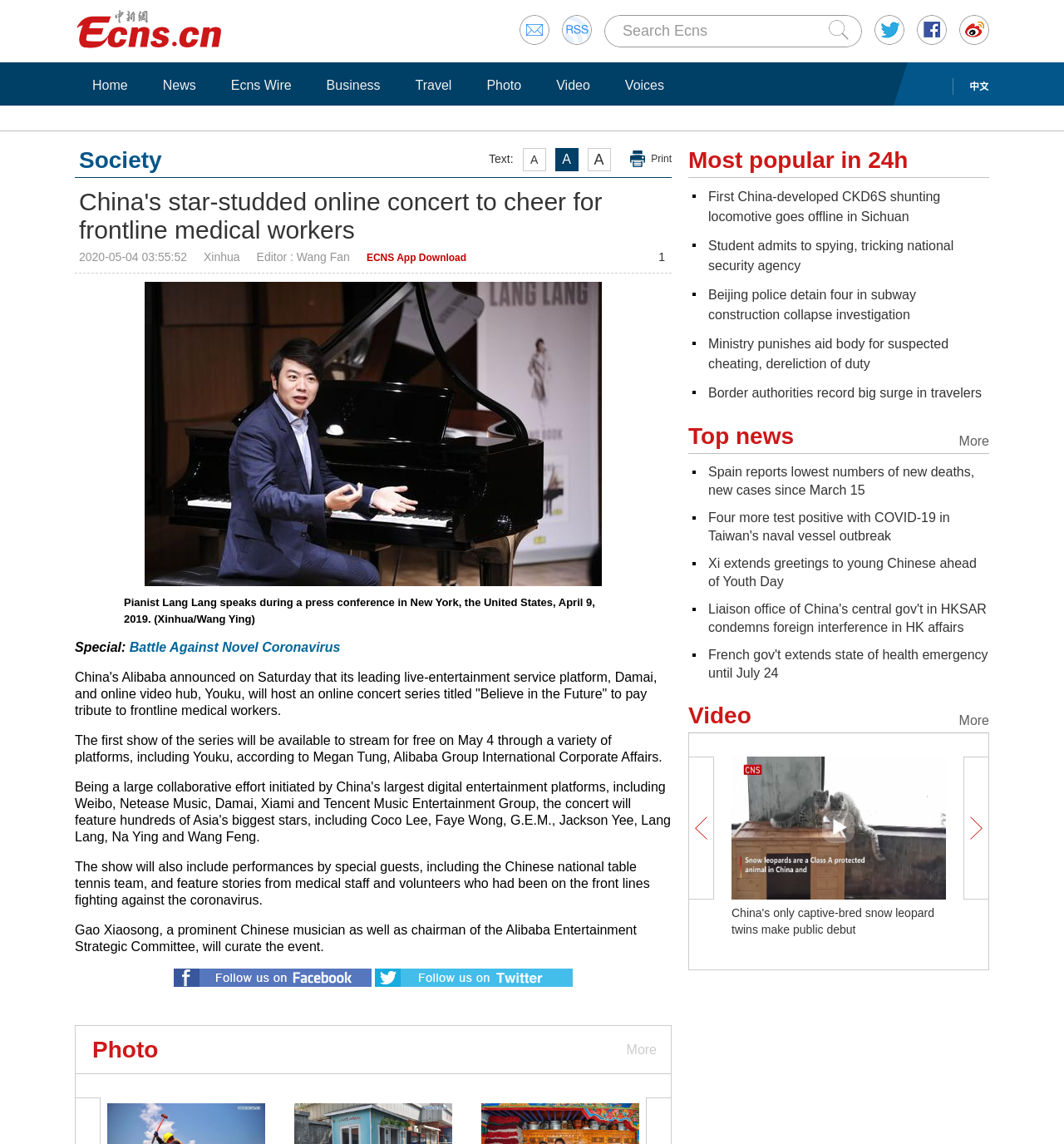Can you find the bounding box coordinates for the element that needs to be clicked to execute this instruction: "Search Ecns"? The coordinates should be given as four float numbers between 0 and 1, i.e., [left, top, right, bottom].

[0.585, 0.02, 0.665, 0.034]